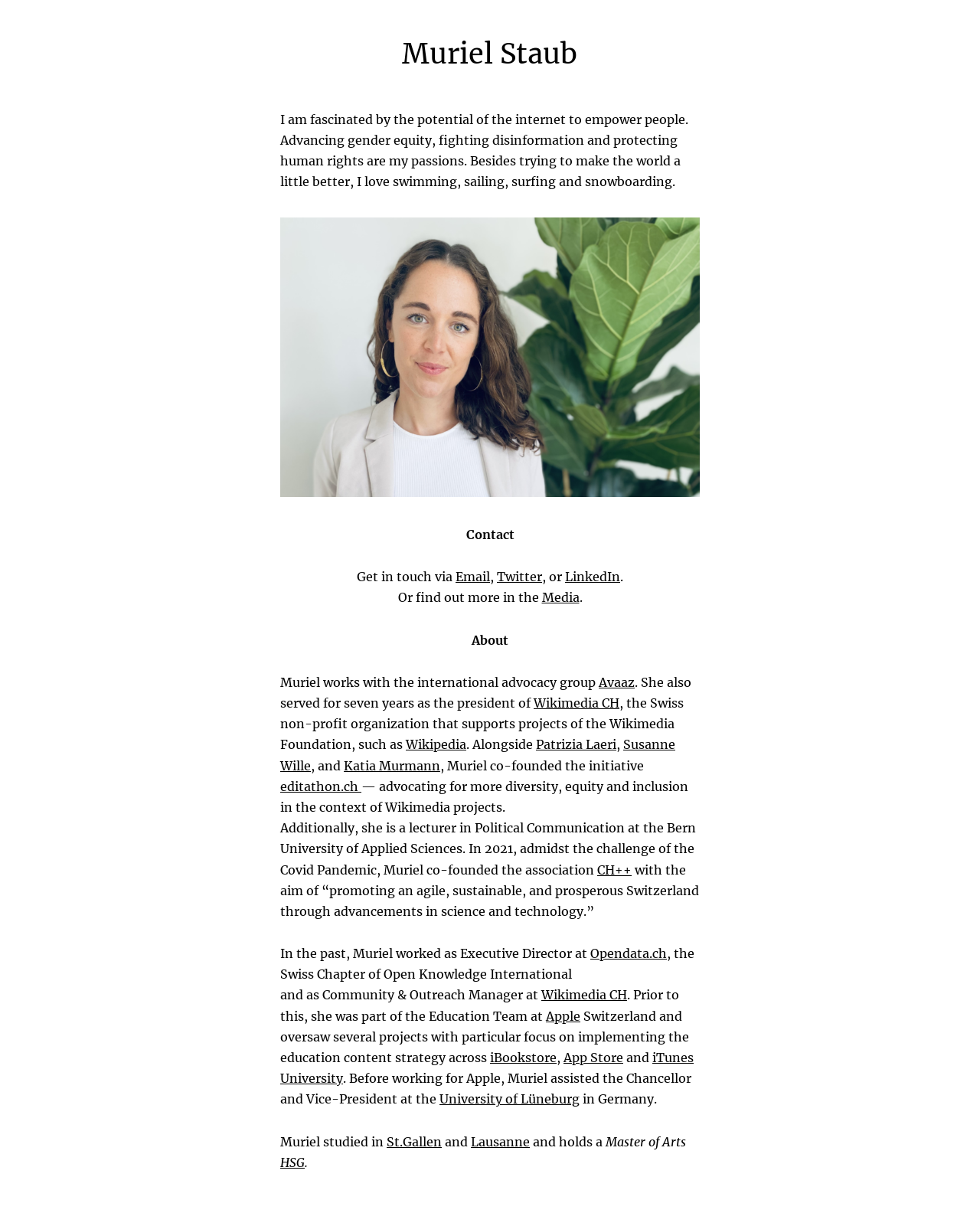Find and specify the bounding box coordinates that correspond to the clickable region for the instruction: "Check out Muriel's profile on LinkedIn".

[0.577, 0.469, 0.633, 0.482]